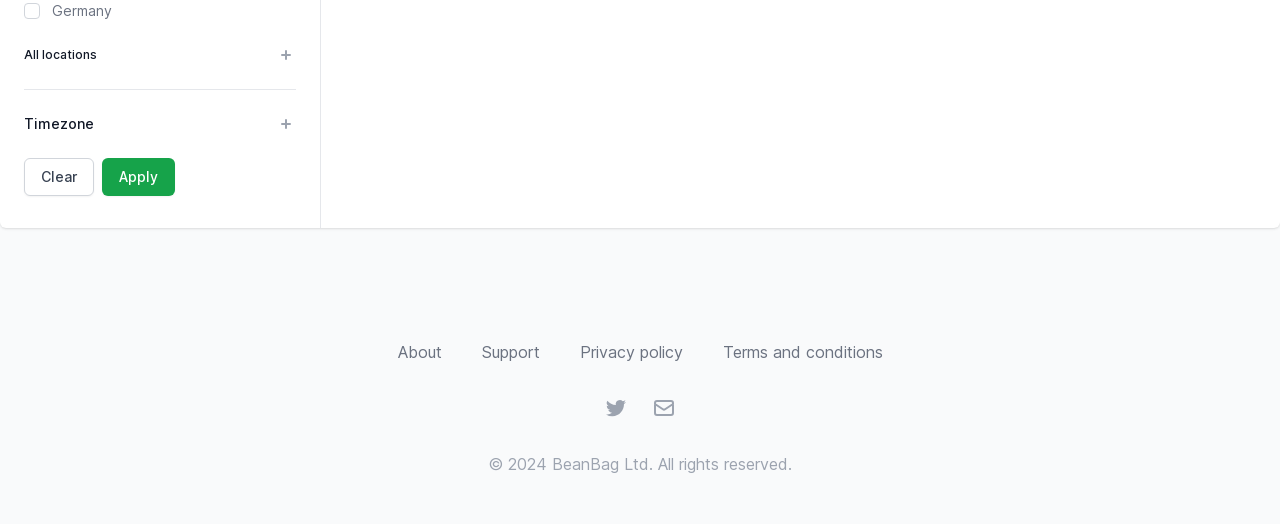Identify the bounding box coordinates of the clickable region to carry out the given instruction: "Select Germany".

[0.019, 0.006, 0.031, 0.036]